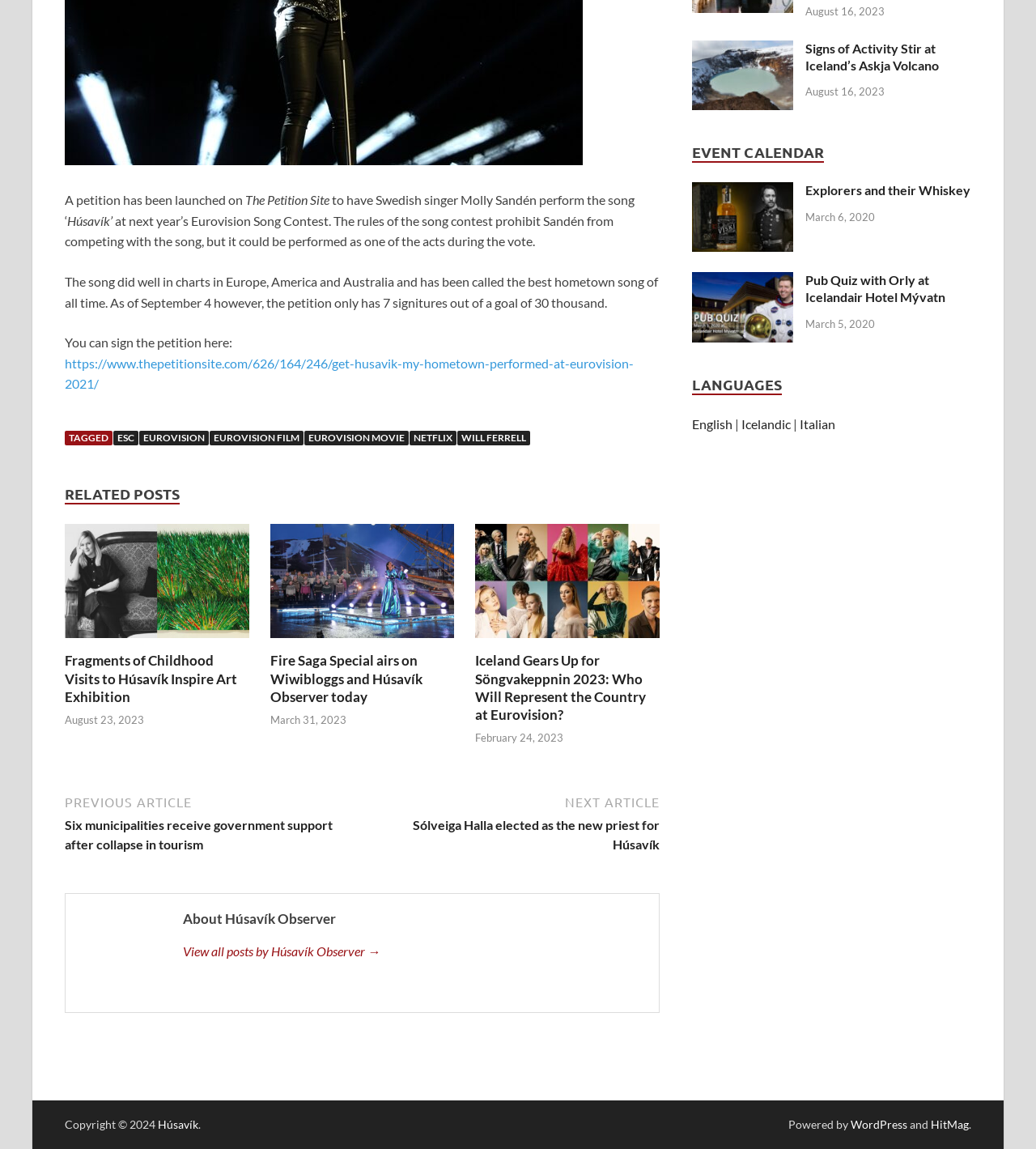Please provide the bounding box coordinates for the UI element as described: "alt="LinkedIn" title="LinkedIn"". The coordinates must be four floats between 0 and 1, represented as [left, top, right, bottom].

None